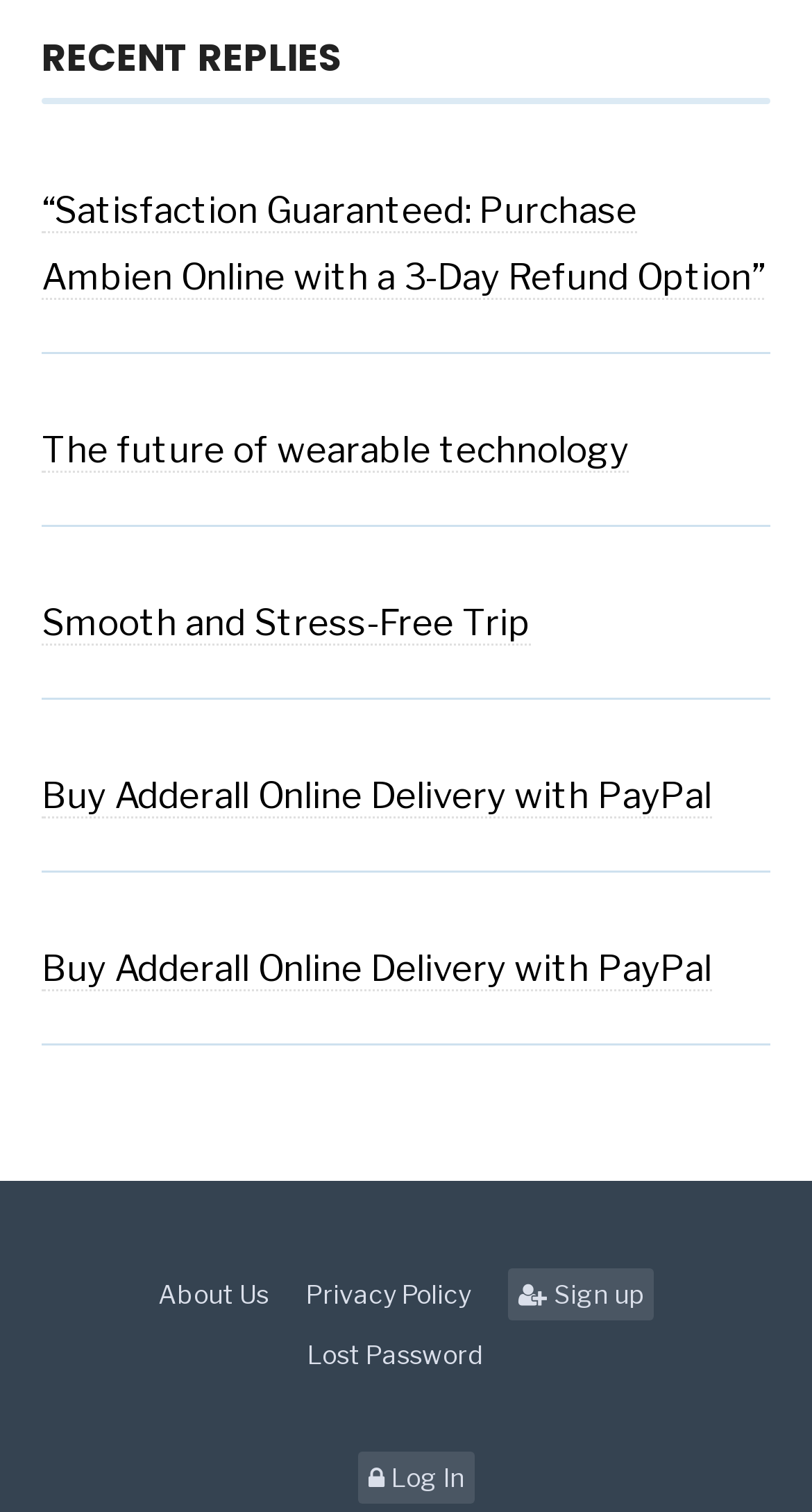Find the bounding box coordinates of the clickable area required to complete the following action: "Visit about us page".

[0.195, 0.838, 0.356, 0.873]